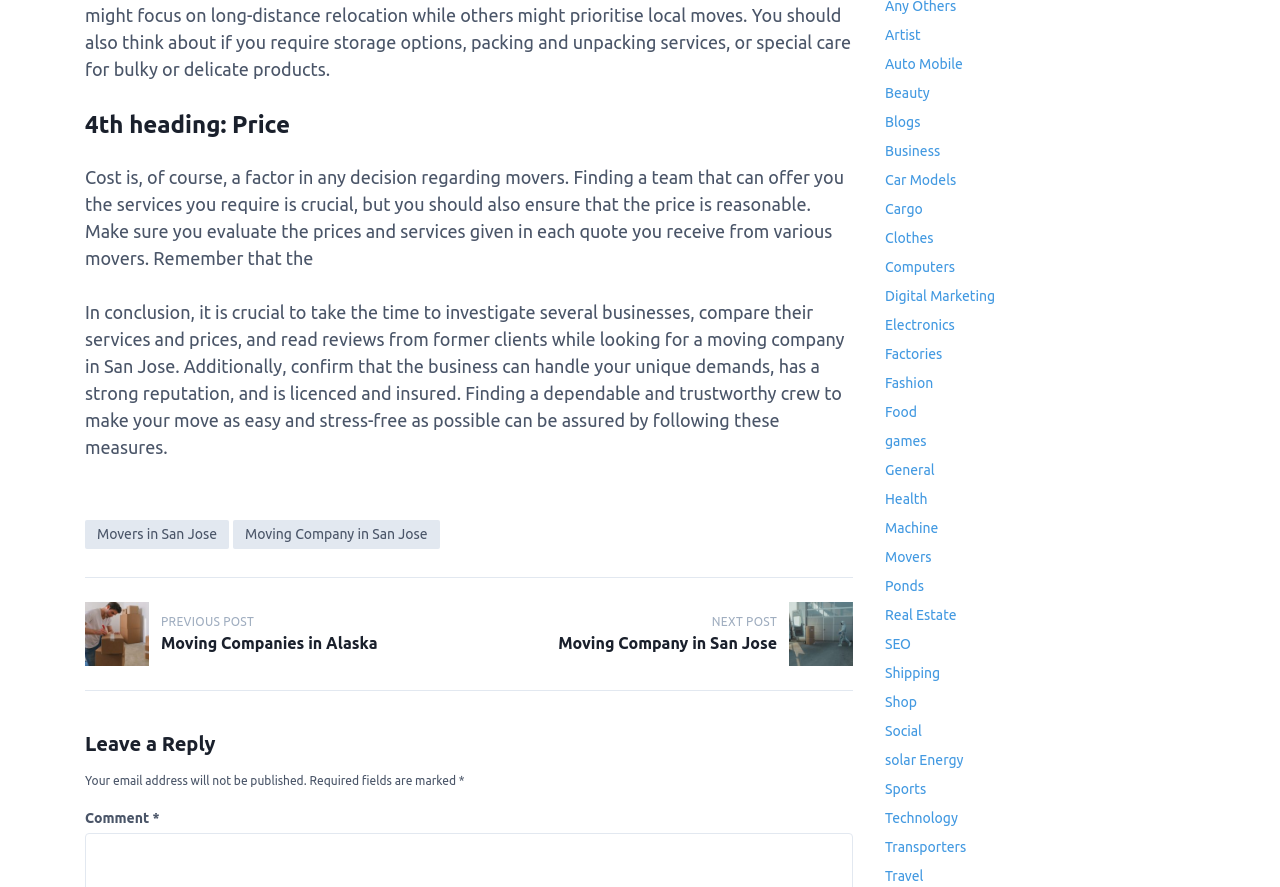Determine the bounding box coordinates for the area that should be clicked to carry out the following instruction: "Click on 'Moving Company in San Jose'".

[0.616, 0.679, 0.666, 0.751]